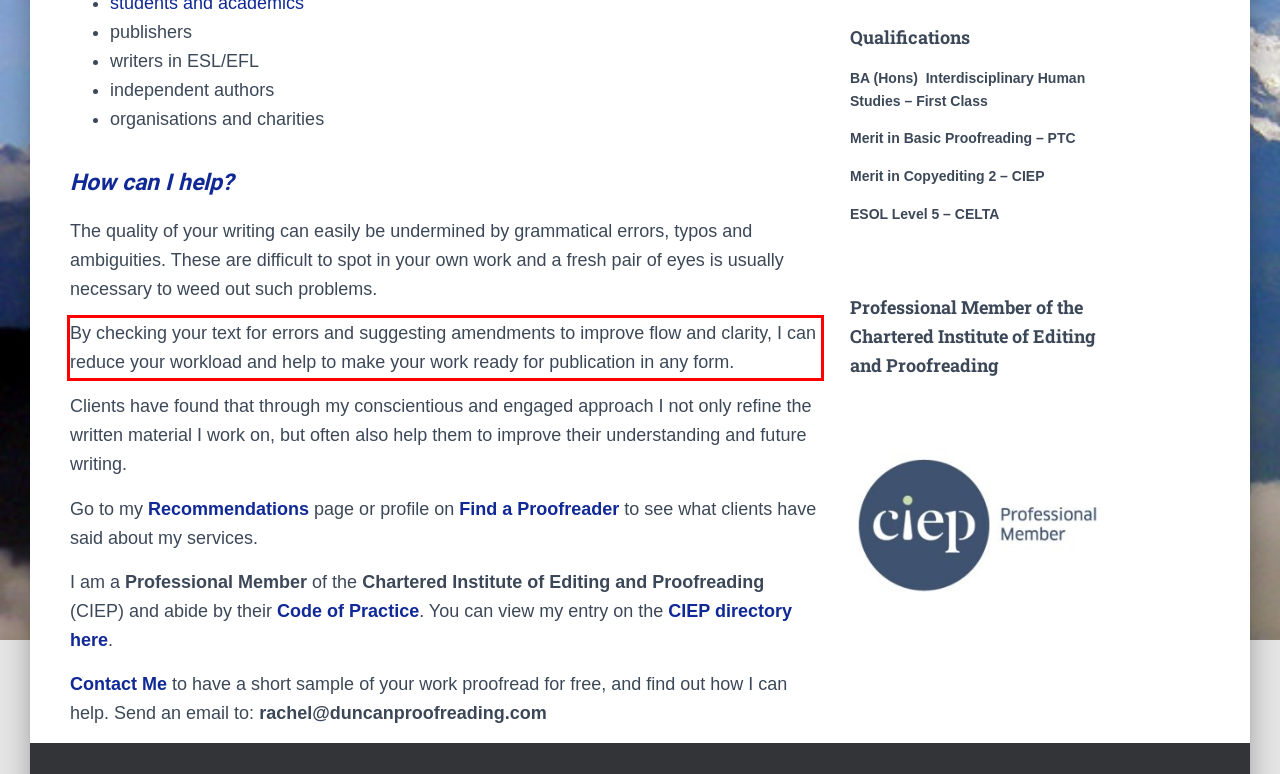You are provided with a webpage screenshot that includes a red rectangle bounding box. Extract the text content from within the bounding box using OCR.

By checking your text for errors and suggesting amendments to improve flow and clarity, I can reduce your workload and help to make your work ready for publication in any form.